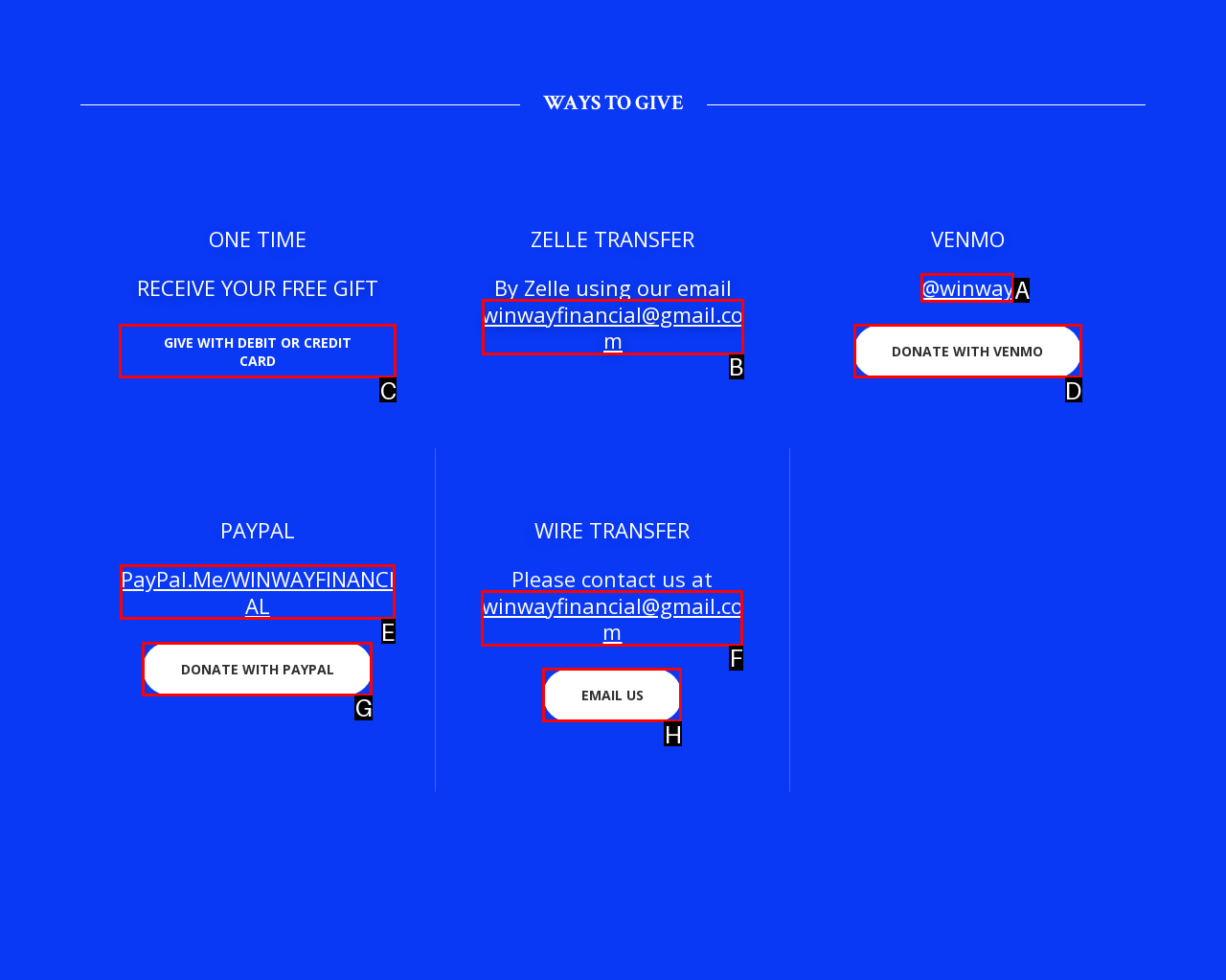Determine the correct UI element to click for this instruction: Click the link to Parent Action Kit. Respond with the letter of the chosen element.

None